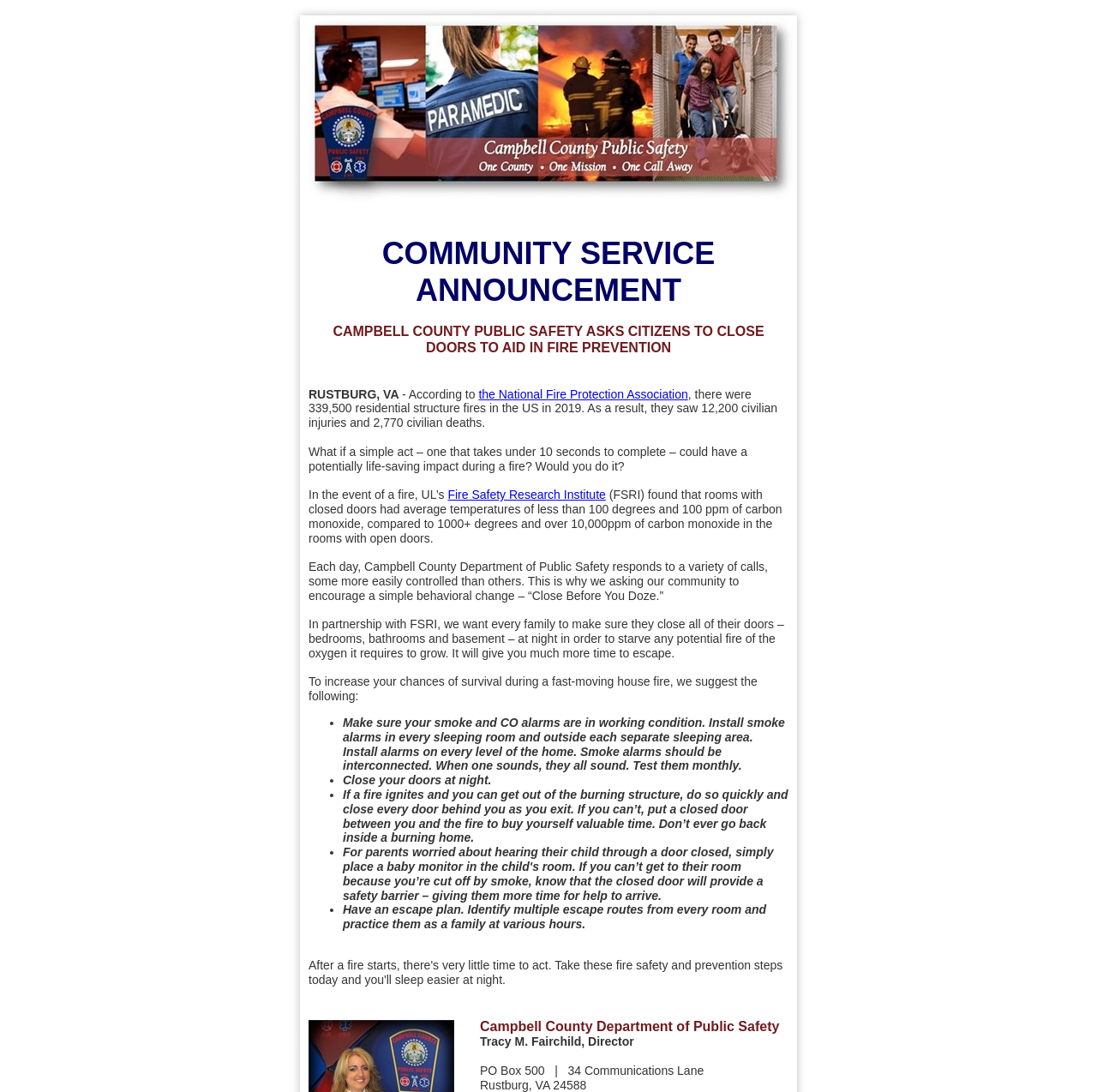Please answer the following question as detailed as possible based on the image: 
What is the suggested frequency for testing smoke and CO alarms?

According to the list of suggestions to increase chances of survival during a fast-moving house fire, smoke and CO alarms should be tested monthly, as stated in the text 'Make sure your smoke and CO alarms are in working condition. Install smoke alarms in every sleeping room and outside each separate sleeping area. Install alarms on every level of the home. Smoke alarms should be interconnected. When one sounds, they all sound. Test them monthly.'